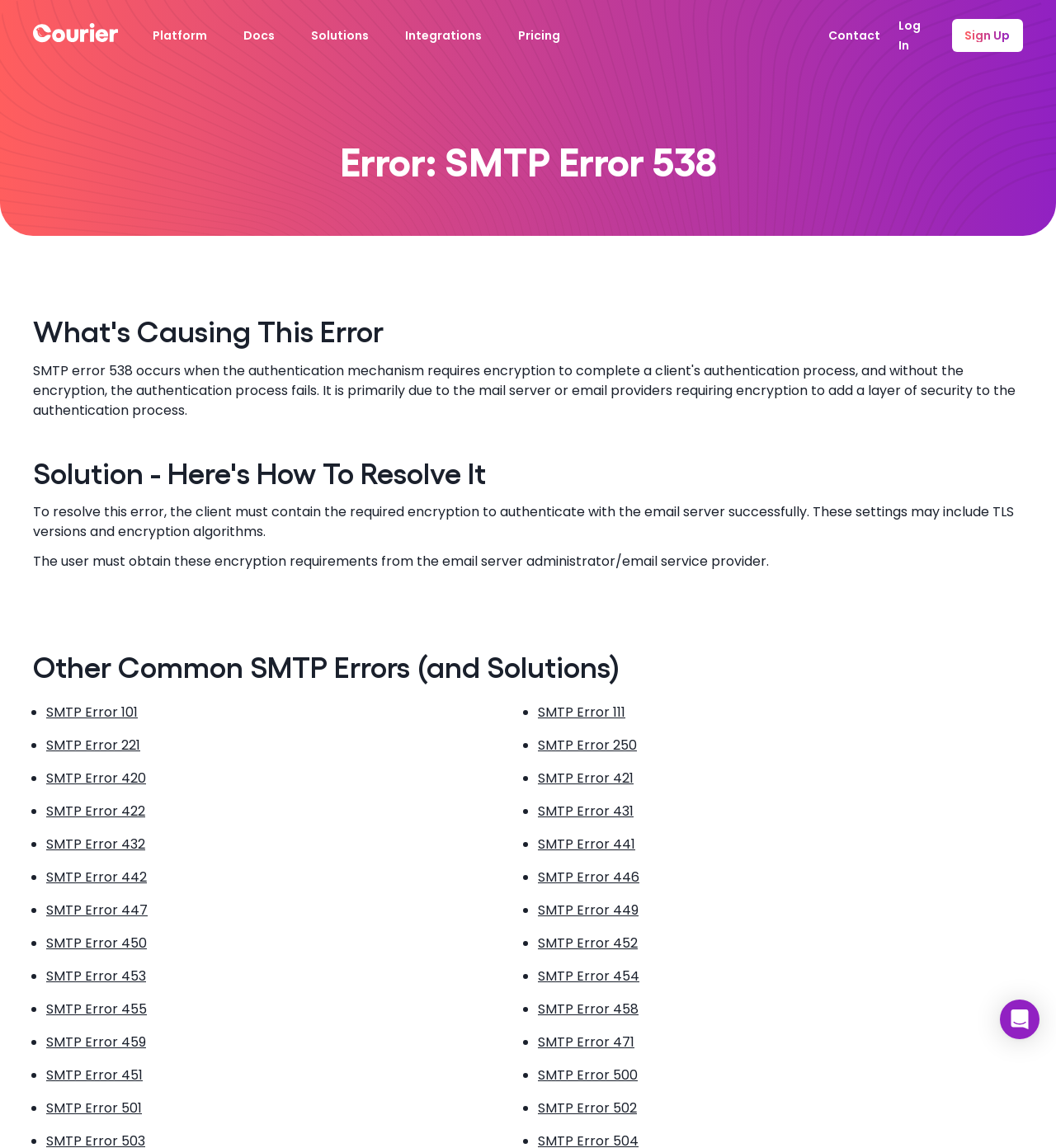Please locate the bounding box coordinates of the element's region that needs to be clicked to follow the instruction: "Open Intercom Messenger". The bounding box coordinates should be provided as four float numbers between 0 and 1, i.e., [left, top, right, bottom].

[0.947, 0.871, 0.984, 0.905]